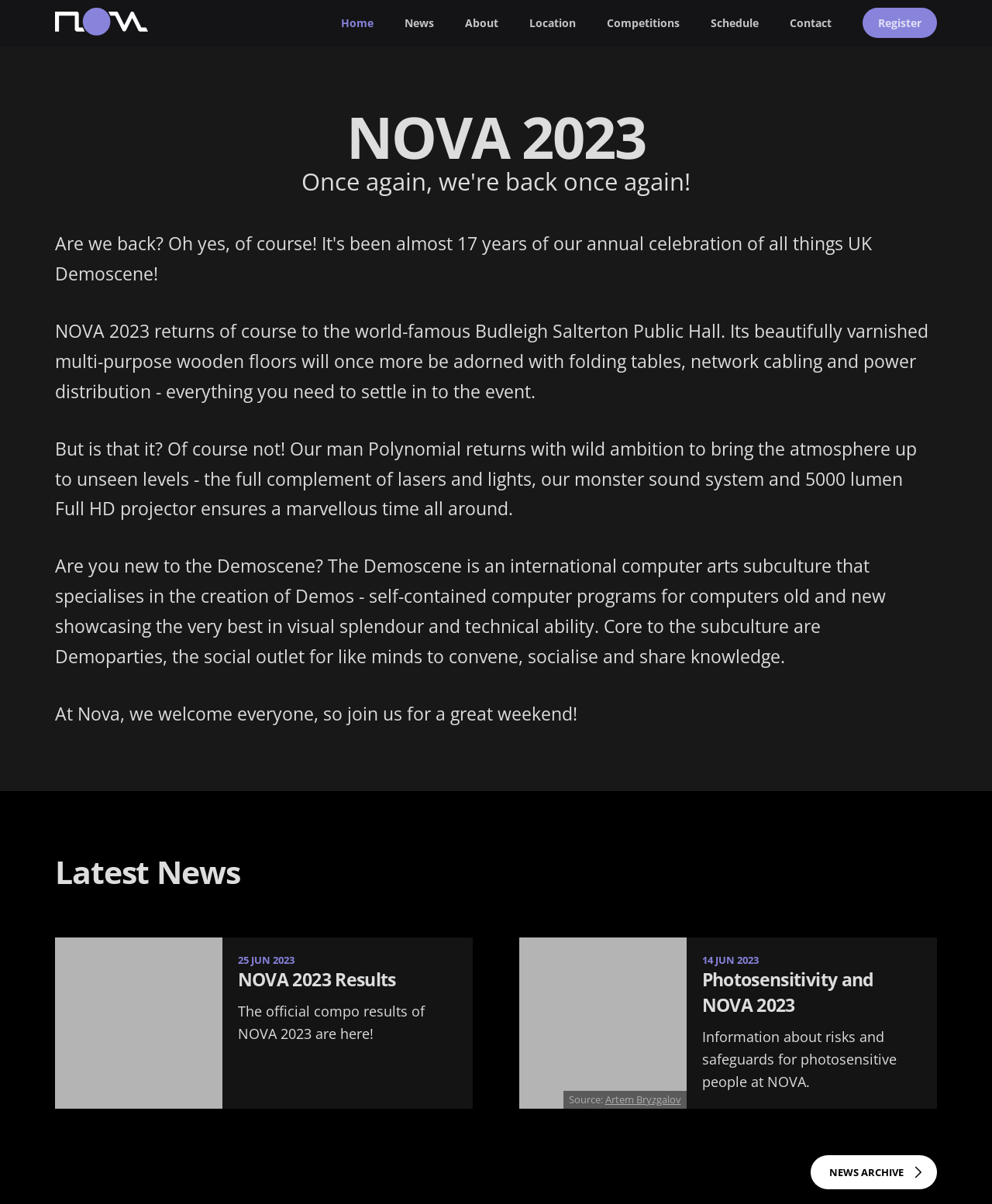Please specify the bounding box coordinates for the clickable region that will help you carry out the instruction: "Click the Home link".

[0.344, 0.007, 0.376, 0.032]